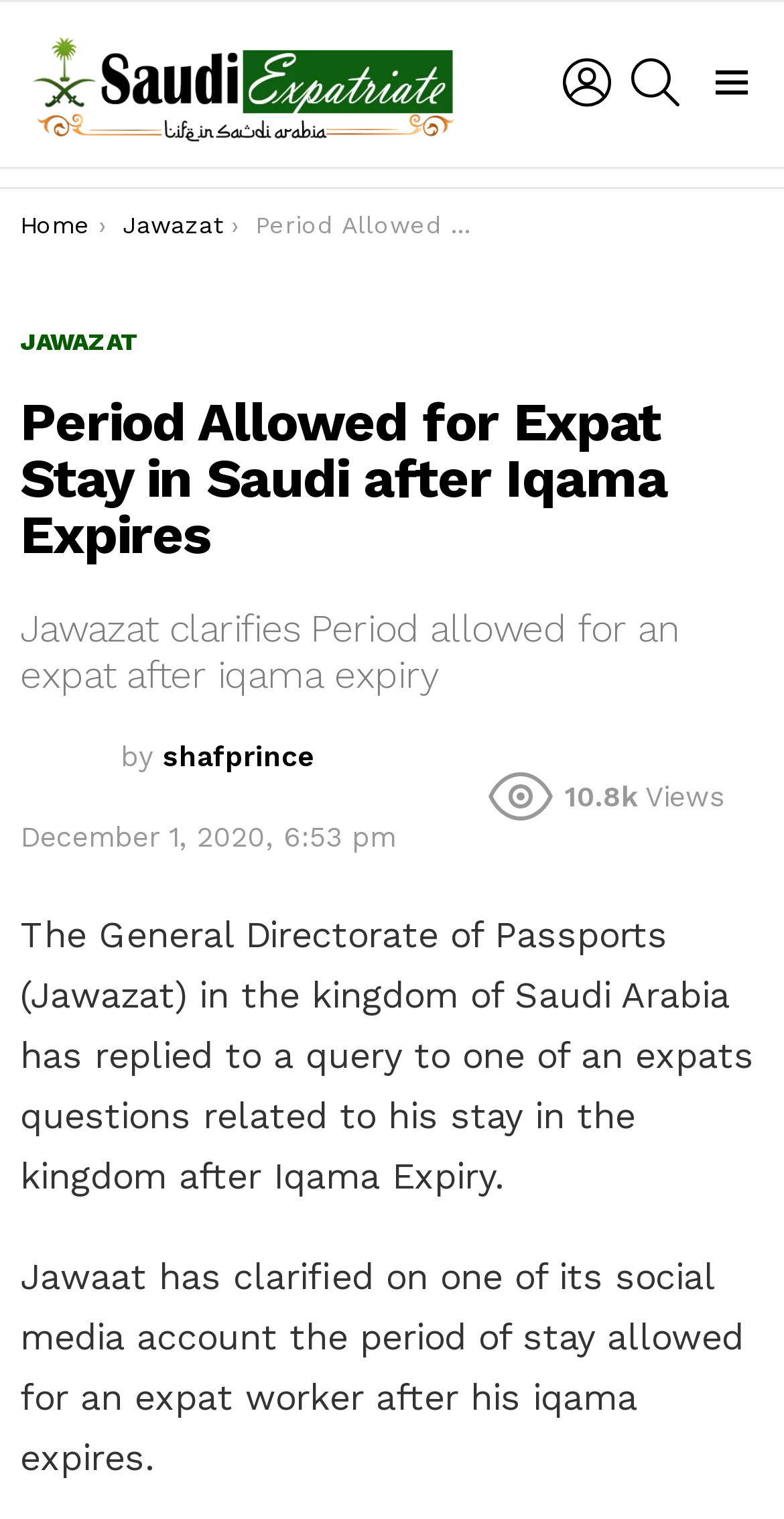Who wrote the article?
Using the image as a reference, give a one-word or short phrase answer.

shafprince